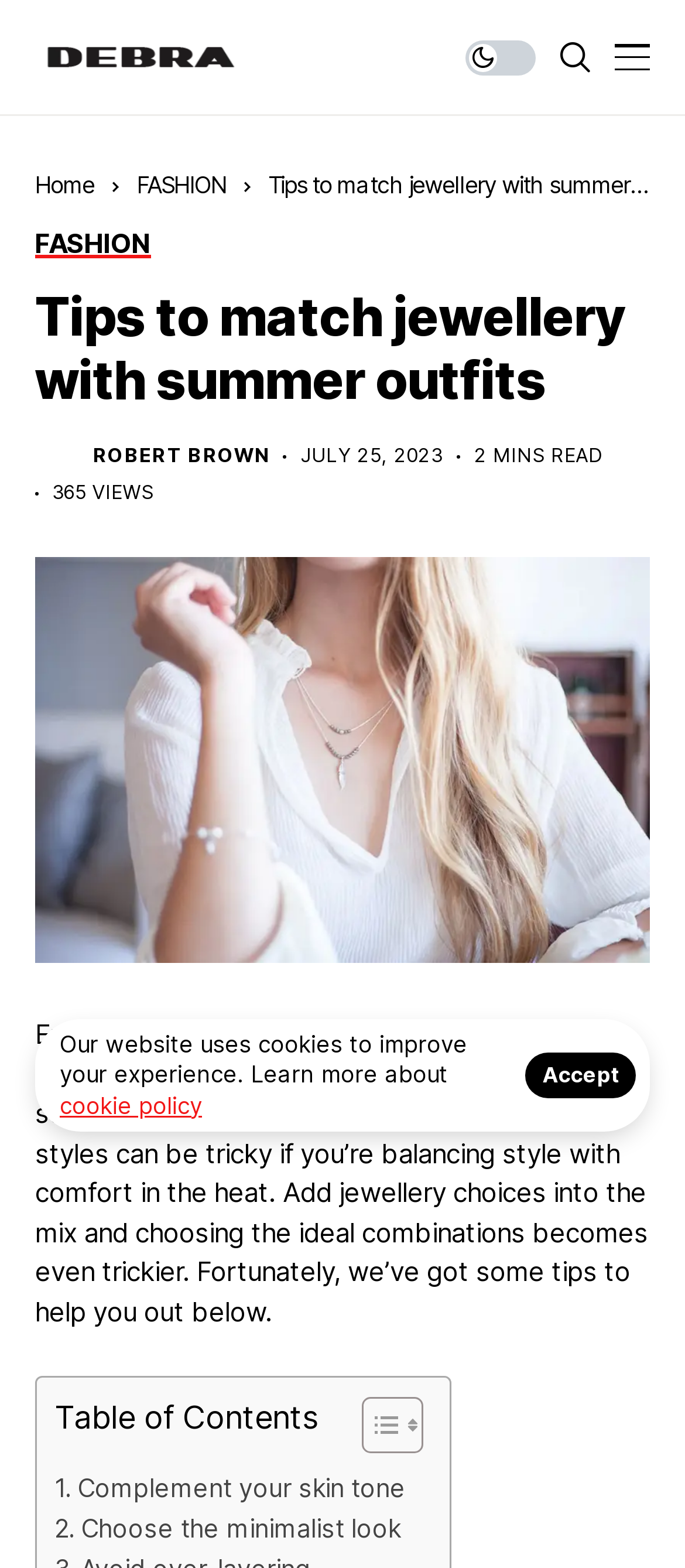What is the author's name?
Based on the image, provide a one-word or brief-phrase response.

ROBERT BROWN